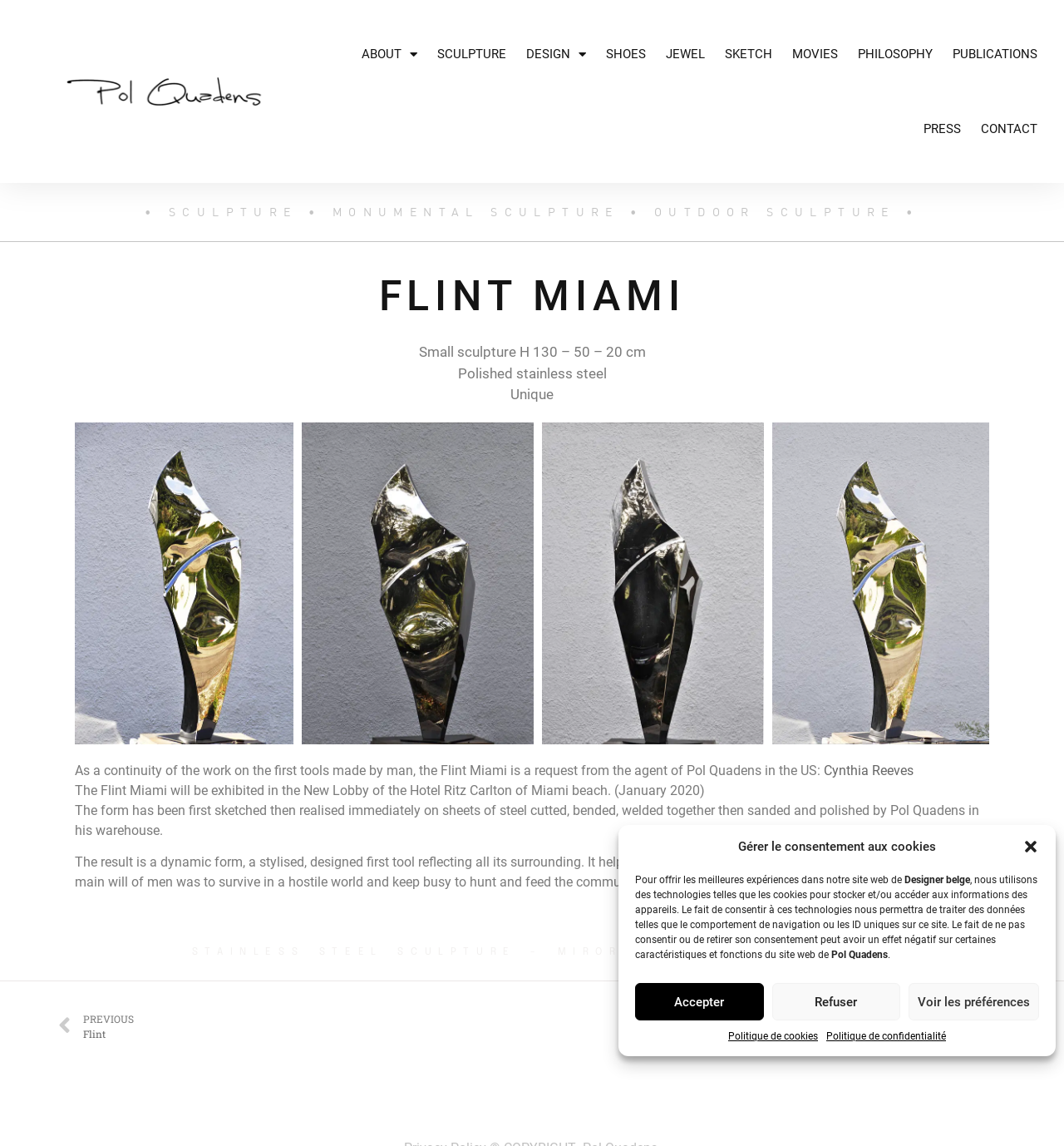Please pinpoint the bounding box coordinates for the region I should click to adhere to this instruction: "Open the image gallery".

[0.07, 0.368, 0.276, 0.649]